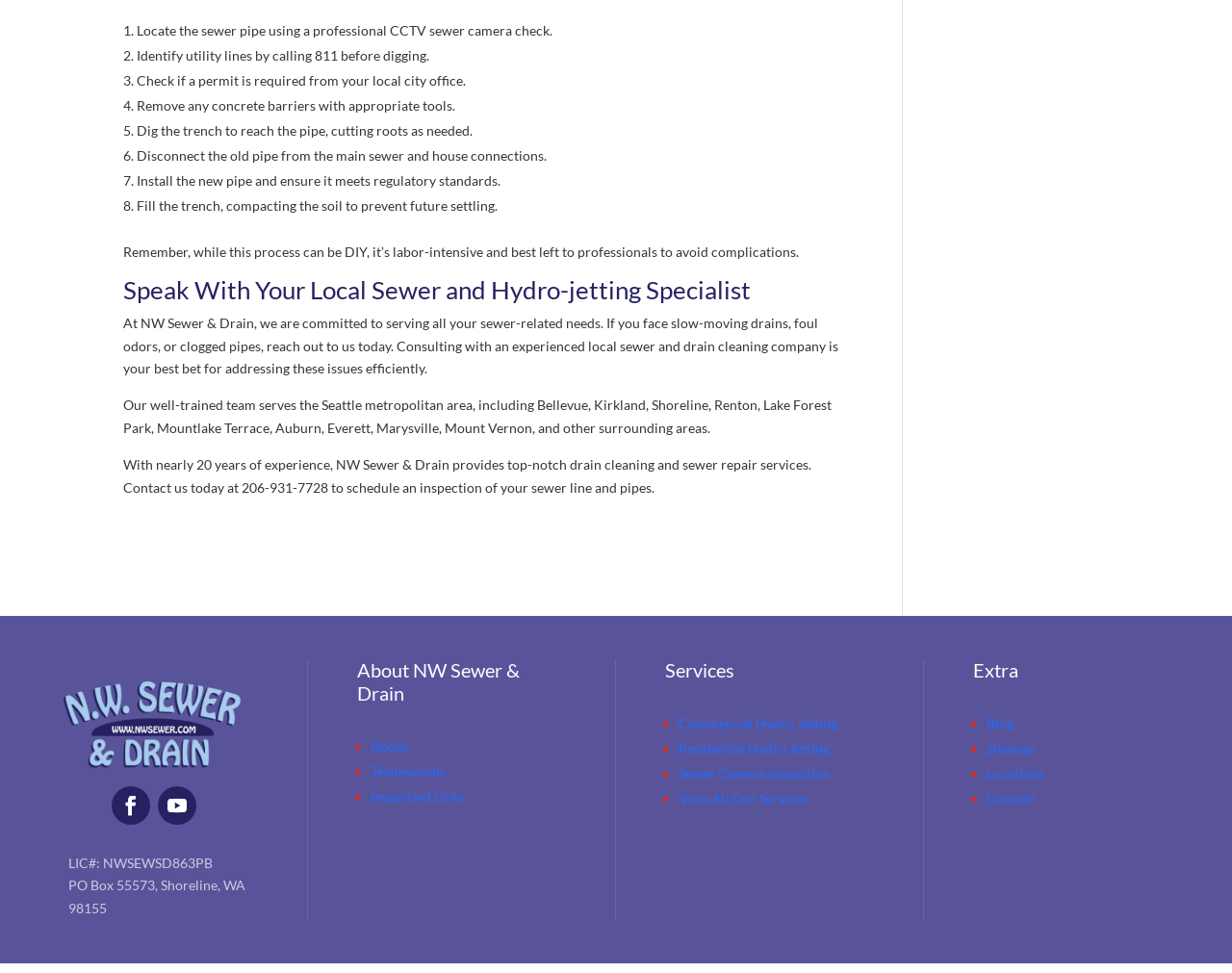Find the bounding box coordinates of the clickable area that will achieve the following instruction: "Contact NW Sewer & Drain at 206-931-7728".

[0.1, 0.469, 0.659, 0.509]